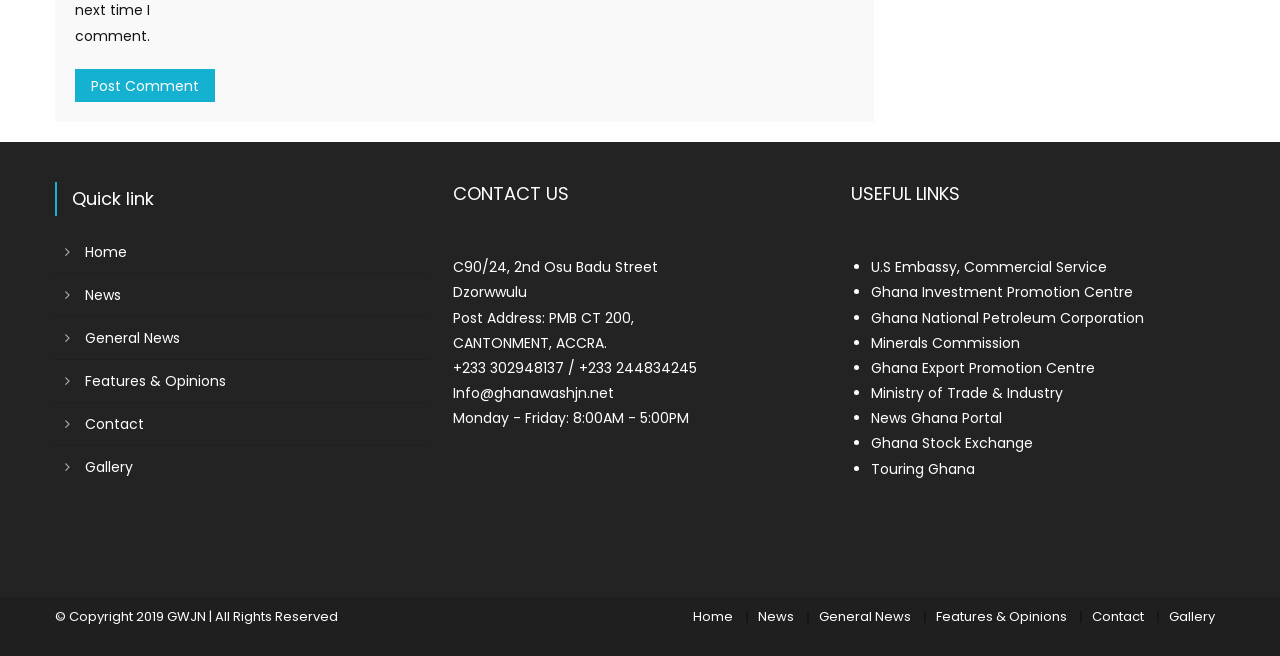Determine the bounding box coordinates for the UI element described. Format the coordinates as (top-left x, top-left y, bottom-right x, bottom-right y) and ensure all values are between 0 and 1. Element description: Ghana Export Promotion Centre

[0.68, 0.546, 0.855, 0.576]